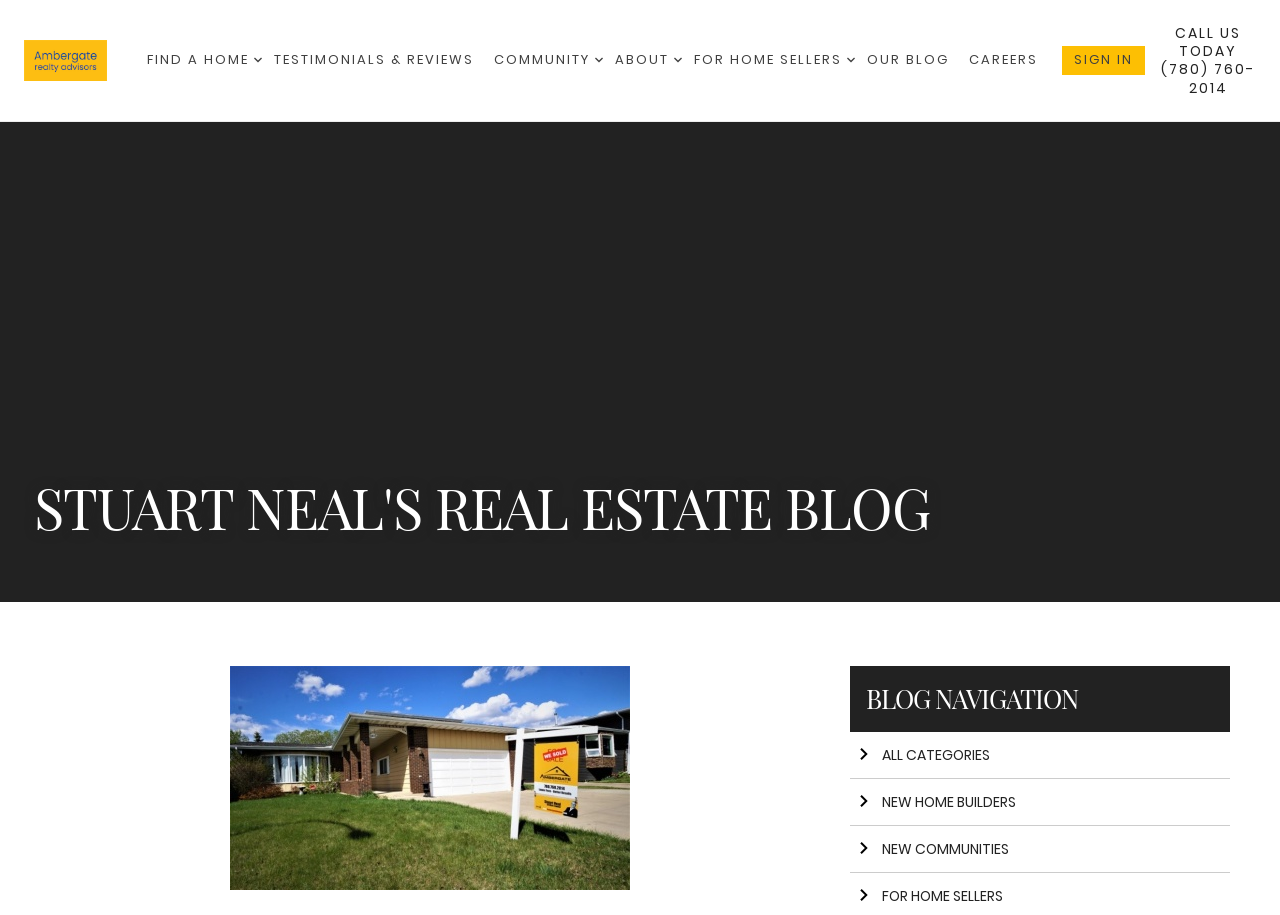Please answer the following question using a single word or phrase: 
How many dropdown menus are there?

4